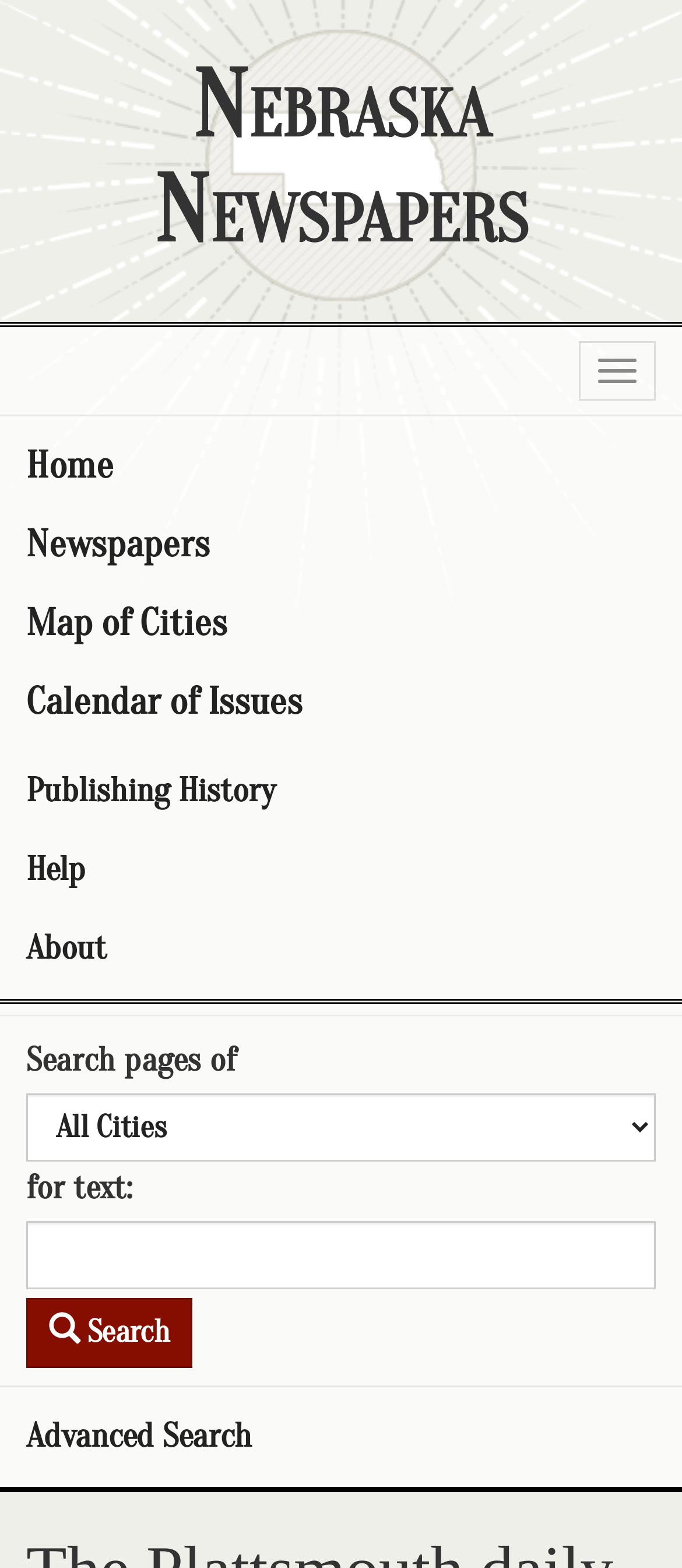Please identify the bounding box coordinates of the region to click in order to complete the task: "Toggle navigation". The coordinates must be four float numbers between 0 and 1, specified as [left, top, right, bottom].

[0.849, 0.217, 0.962, 0.255]